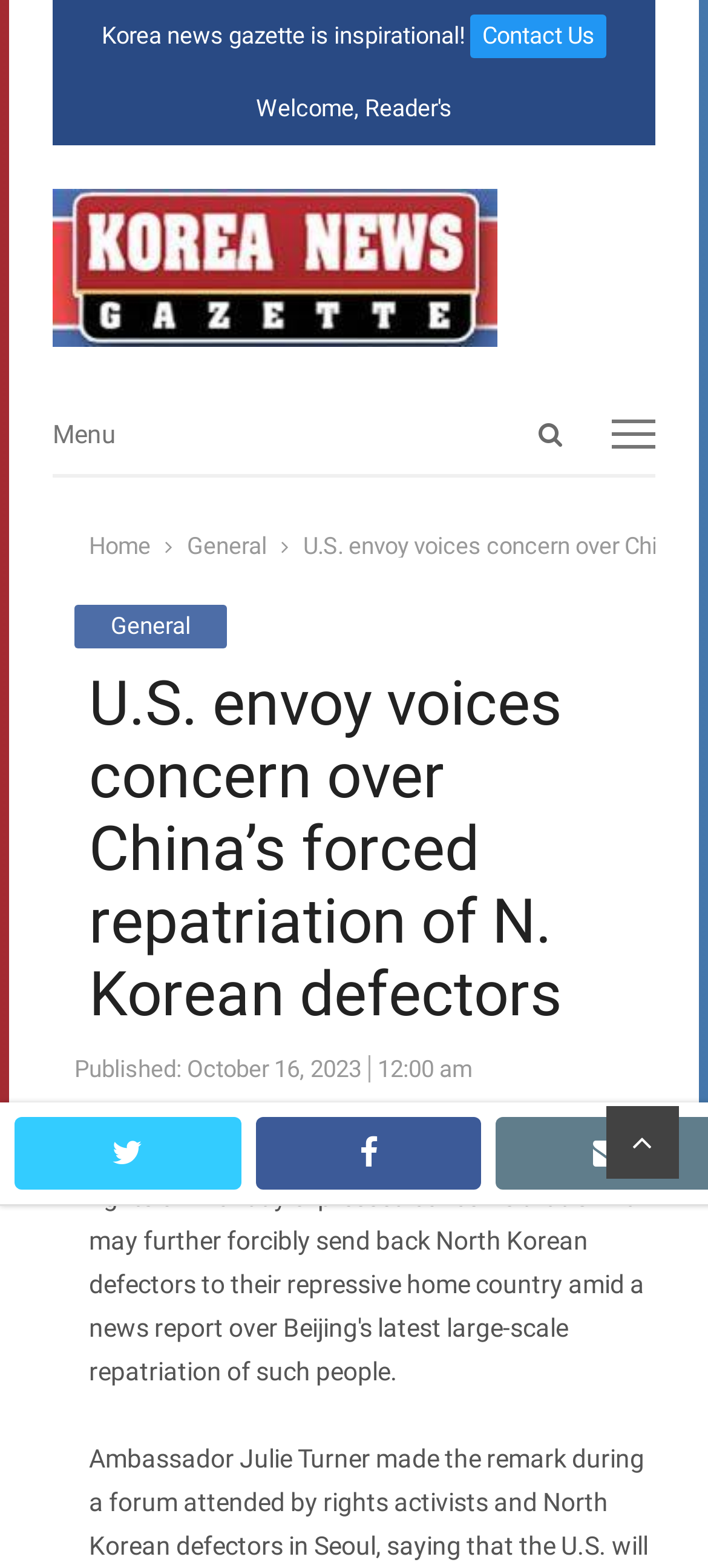Locate the bounding box coordinates of the element that should be clicked to fulfill the instruction: "Search for something".

[0.293, 0.256, 0.823, 0.305]